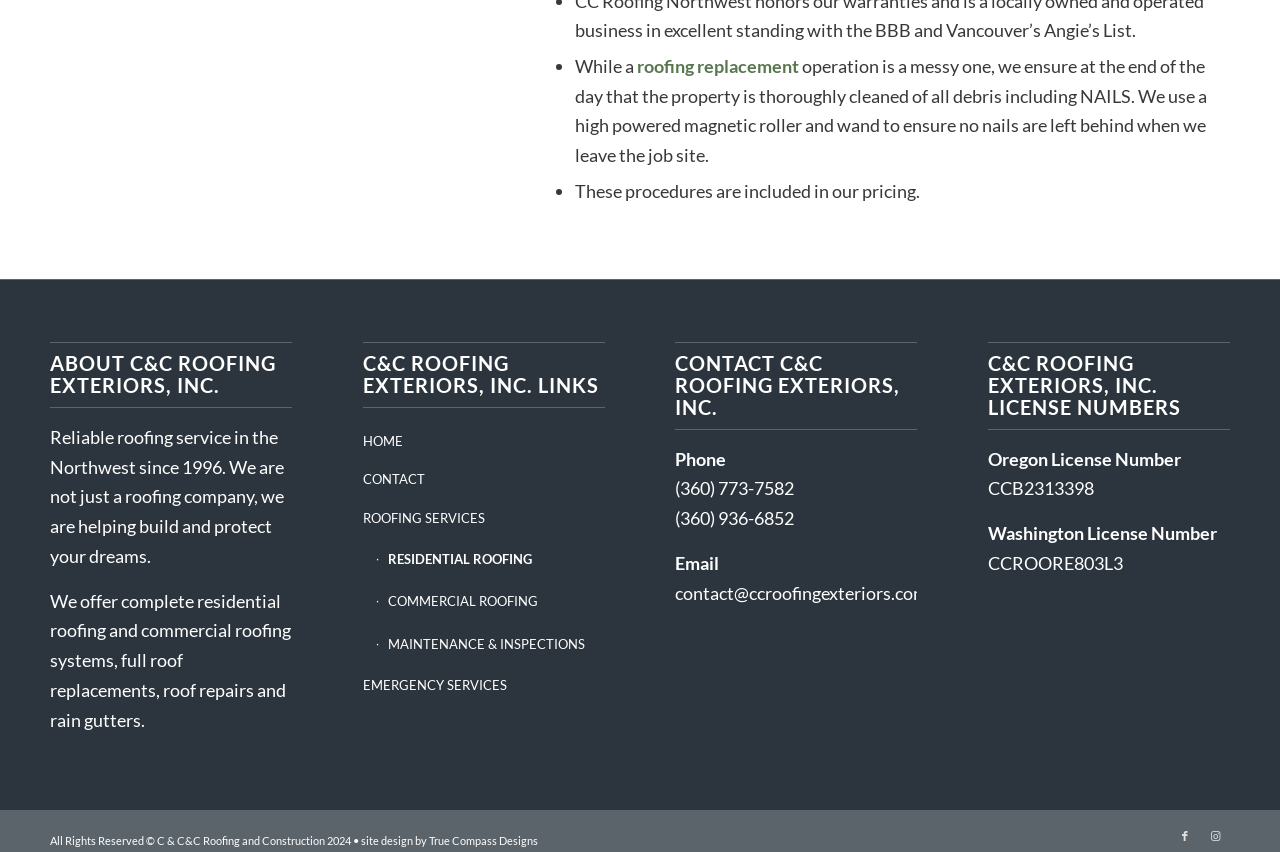Locate the bounding box coordinates of the clickable area to execute the instruction: "Click on the 'contact@ccroofingexteriors.com' email link". Provide the coordinates as four float numbers between 0 and 1, represented as [left, top, right, bottom].

[0.528, 0.683, 0.725, 0.708]